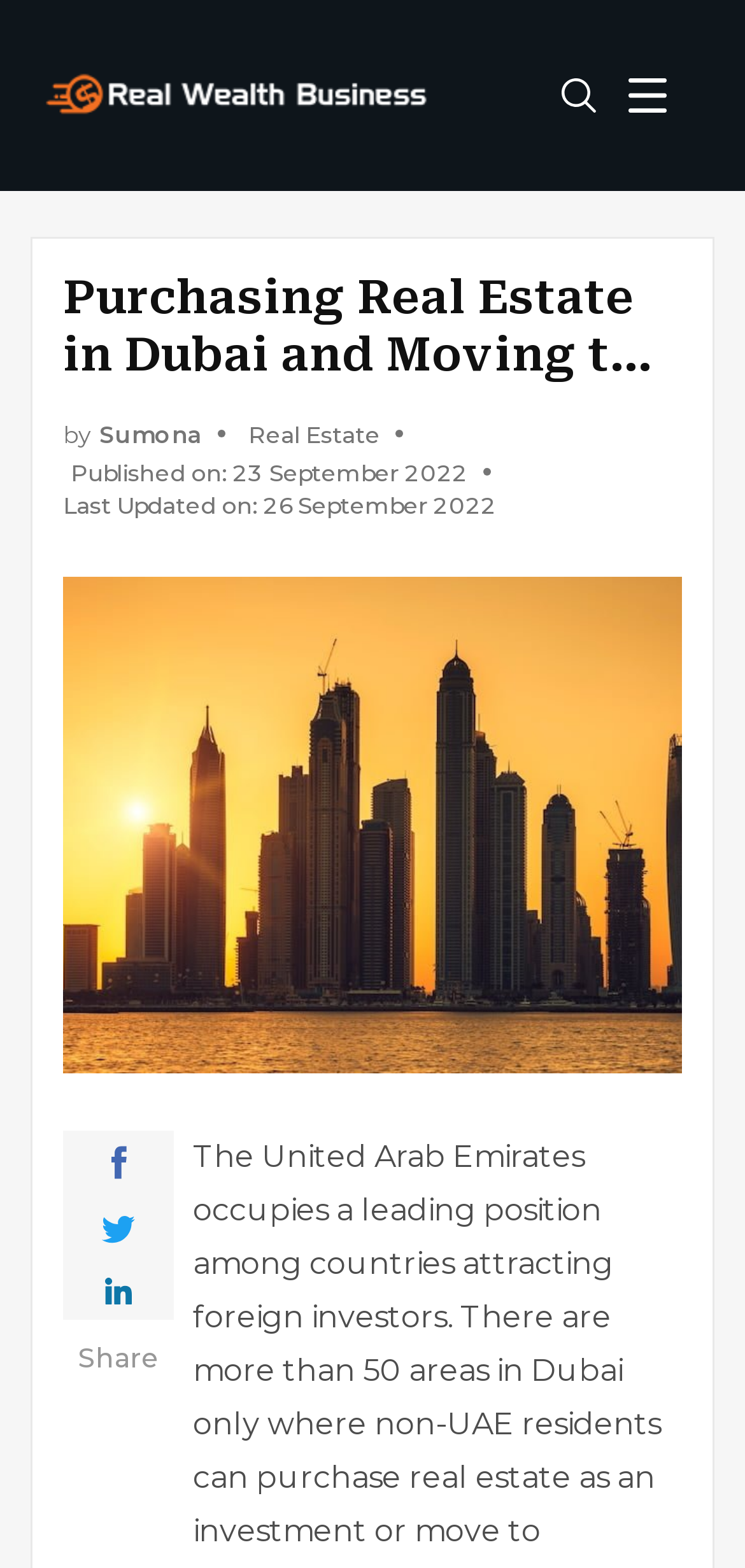Use one word or a short phrase to answer the question provided: 
What is the main topic of the article?

Residence Visa